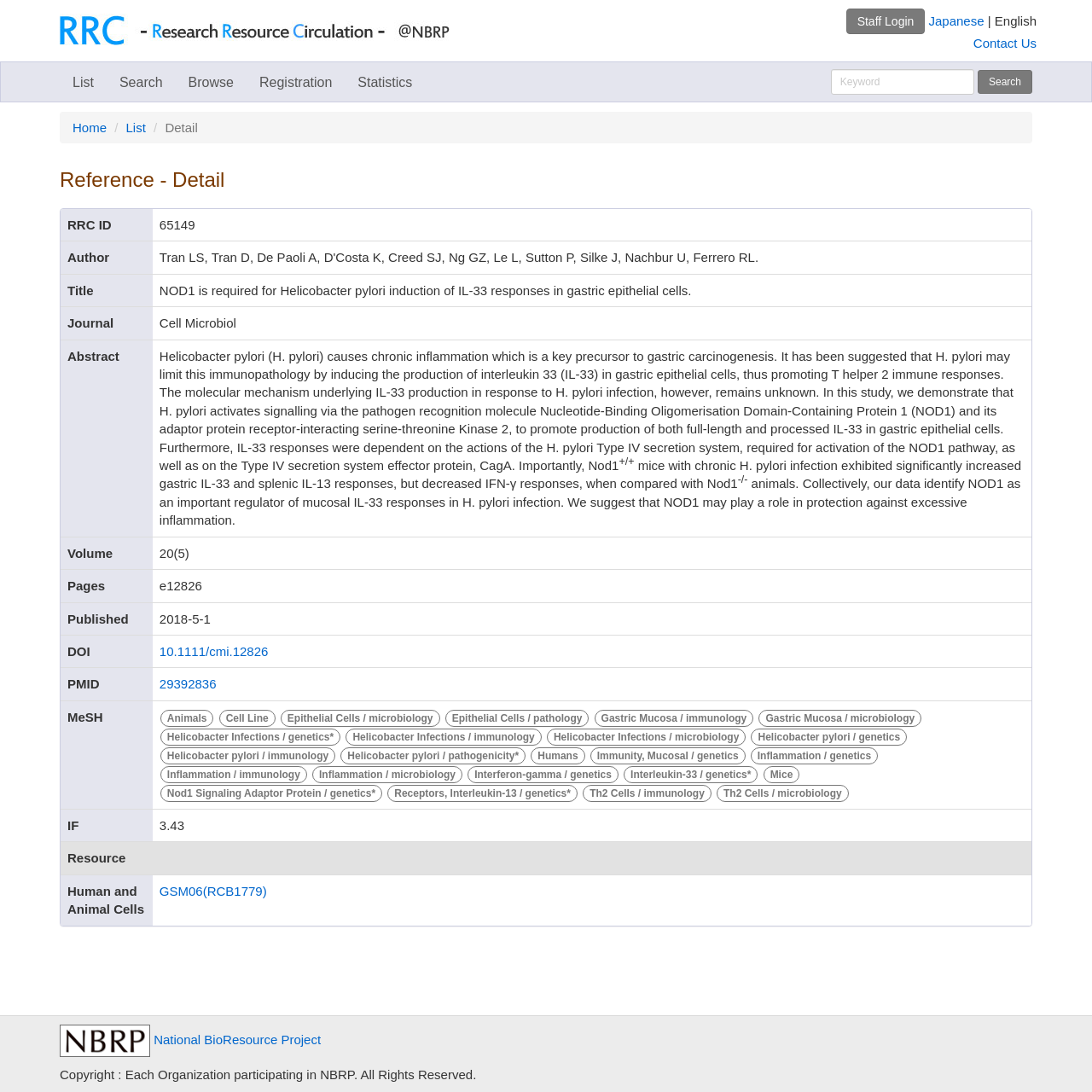What is the published date of the research paper?
Using the details from the image, give an elaborate explanation to answer the question.

The published date of the research paper can be found in the table on the webpage, in the sixth row, under the 'Published' column. The published date is '2018-5-1'.